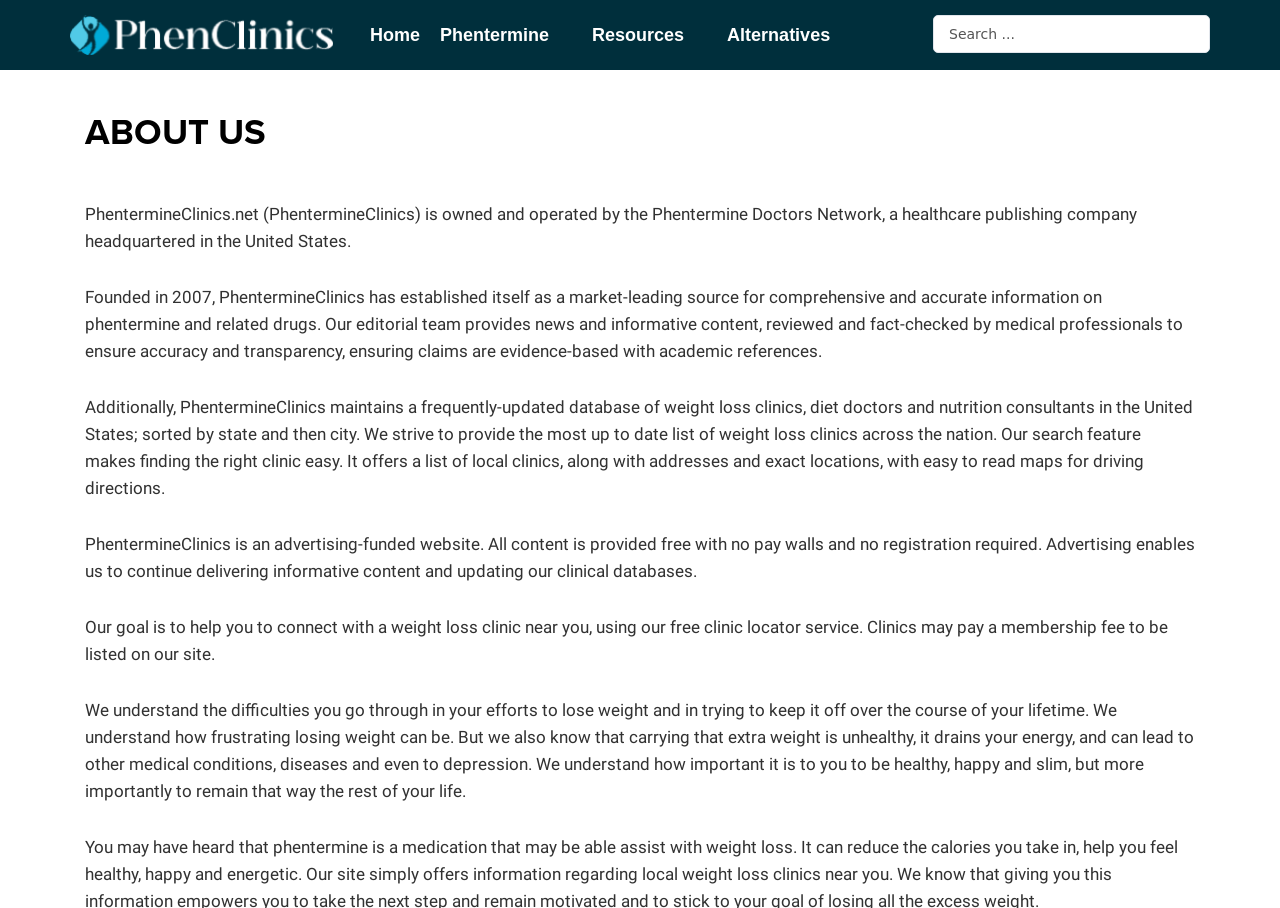What is the purpose of the website?
Answer the question with a detailed explanation, including all necessary information.

The website's goal is to help users connect with a weight loss clinic near them, as stated in the 'ABOUT US' section, which provides information about the website's purpose and services.